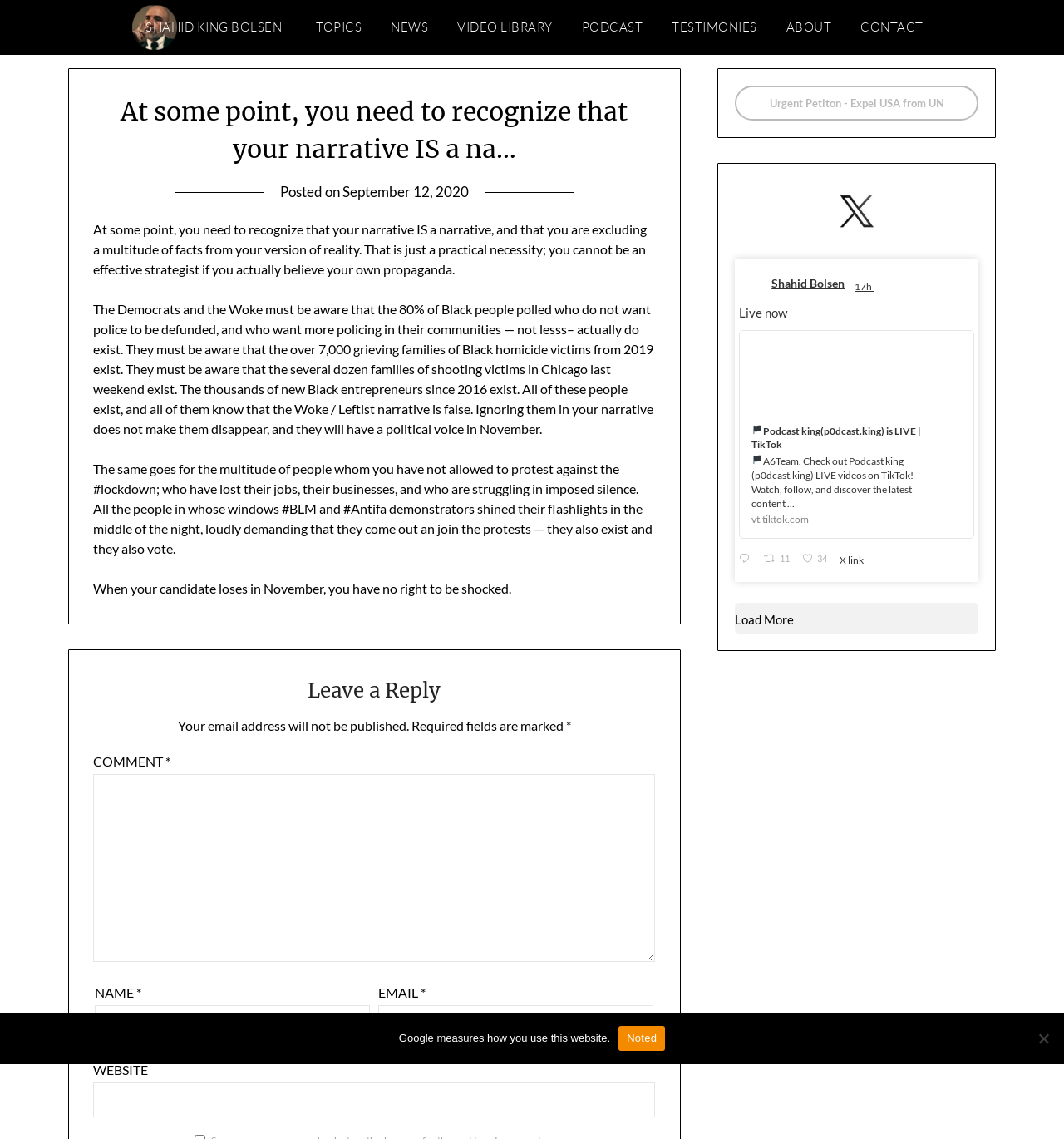Locate the bounding box coordinates of the element's region that should be clicked to carry out the following instruction: "Ask a question". The coordinates need to be four float numbers between 0 and 1, i.e., [left, top, right, bottom].

None